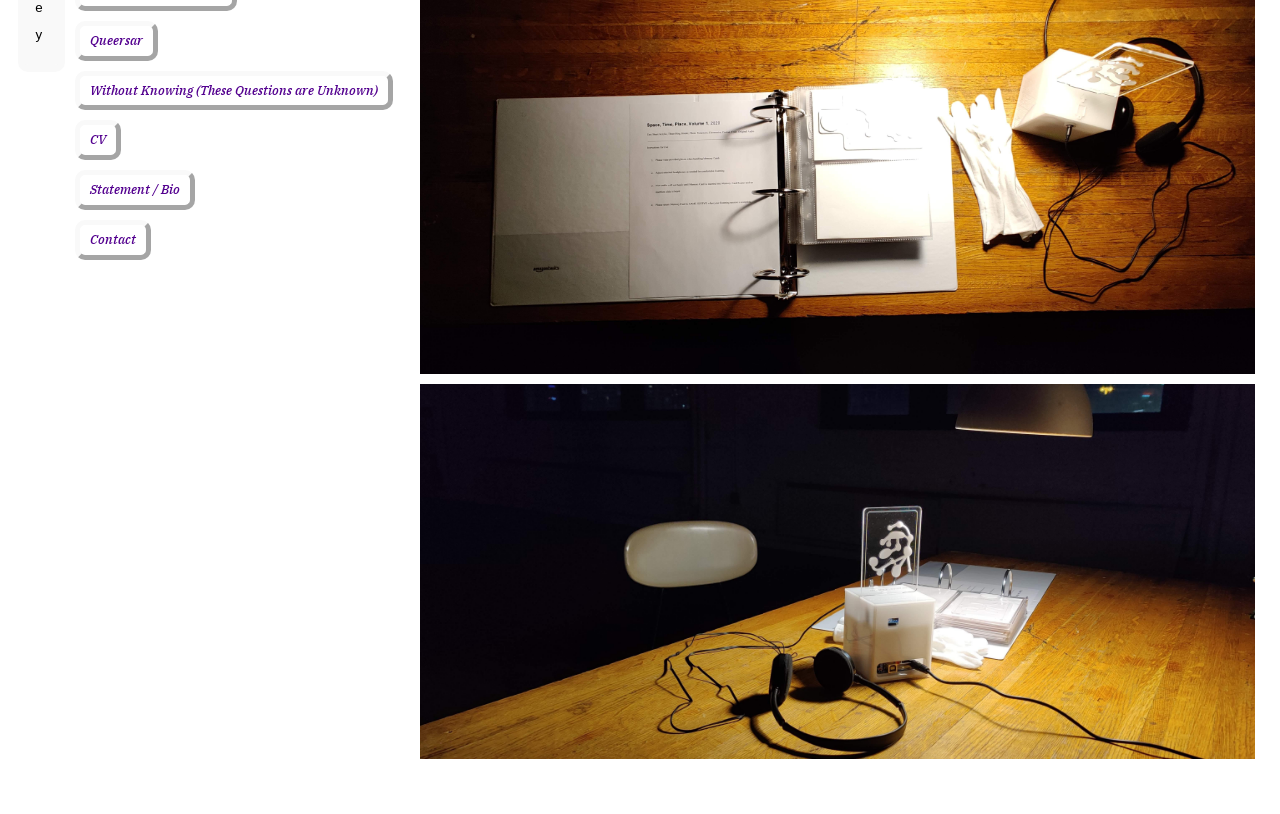Please provide the bounding box coordinate of the region that matches the element description: Statement / Bio. Coordinates should be in the format (top-left x, top-left y, bottom-right x, bottom-right y) and all values should be between 0 and 1.

[0.059, 0.209, 0.153, 0.259]